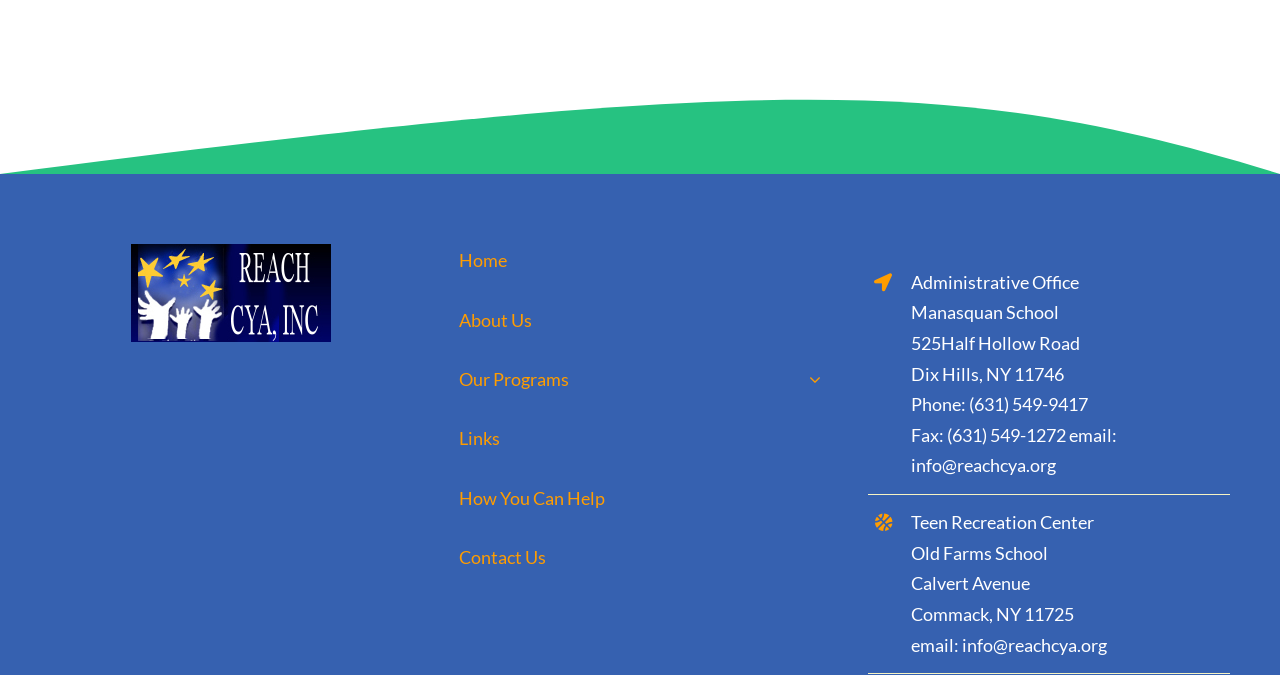Can you show the bounding box coordinates of the region to click on to complete the task described in the instruction: "Click the Home link"?

[0.359, 0.362, 0.641, 0.41]